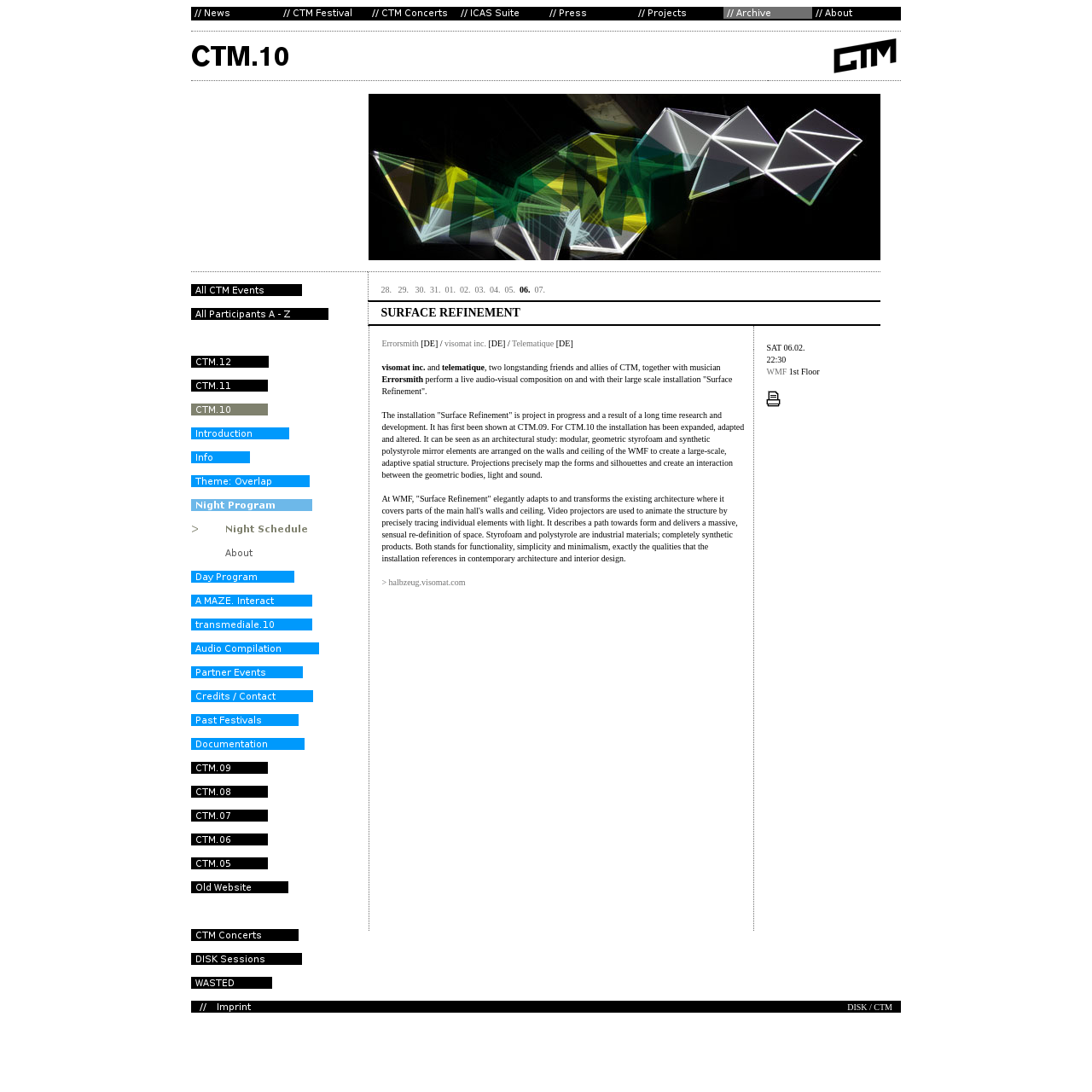Locate and provide the bounding box coordinates for the HTML element that matches this description: "alt="All CTM Events" name="img1754_5a67_0"".

[0.175, 0.264, 0.277, 0.273]